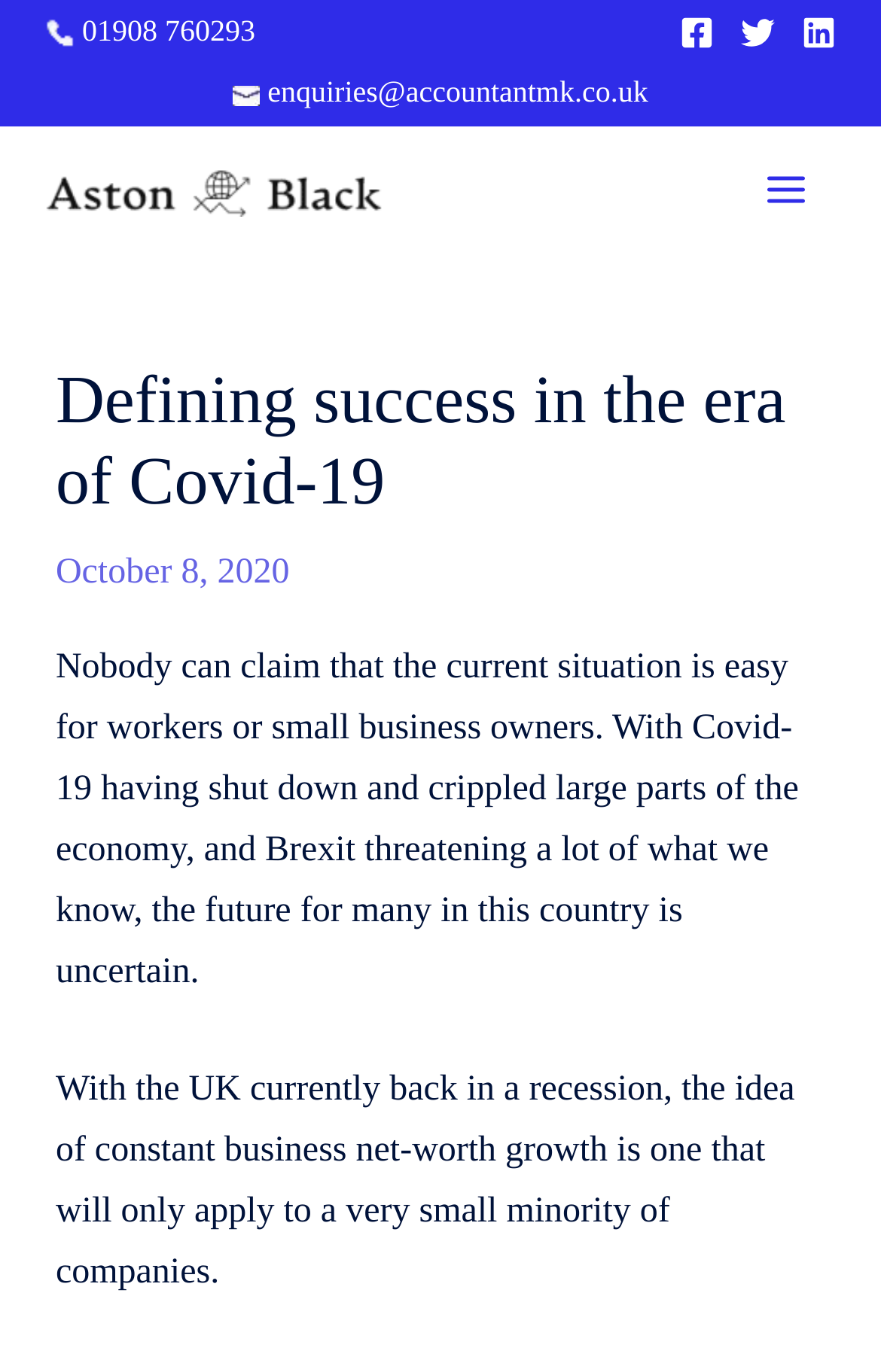What is the topic of the article?
Respond with a short answer, either a single word or a phrase, based on the image.

Defining success in Covid-19 era